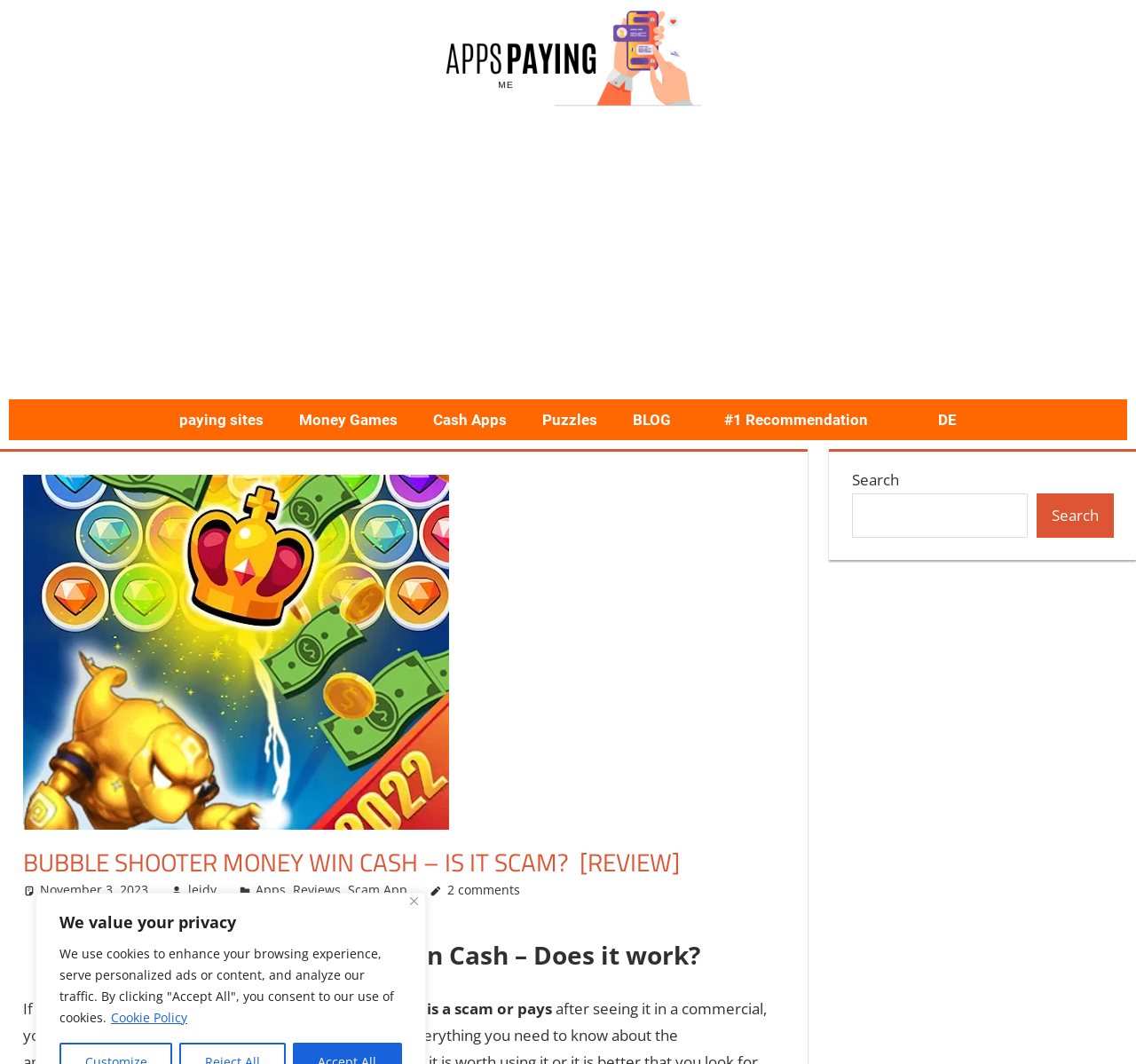Given the content of the image, can you provide a detailed answer to the question?
How many links are in the navigation menu?

The navigation menu is located at the top of the webpage and contains links to different sections of the website. By counting the links, we can see that there are 7 links in total, which are 'paying sites', 'Money Games', 'Cash Apps', 'Puzzles', 'BLOG', '#1 Recommendation', and 'DE'.